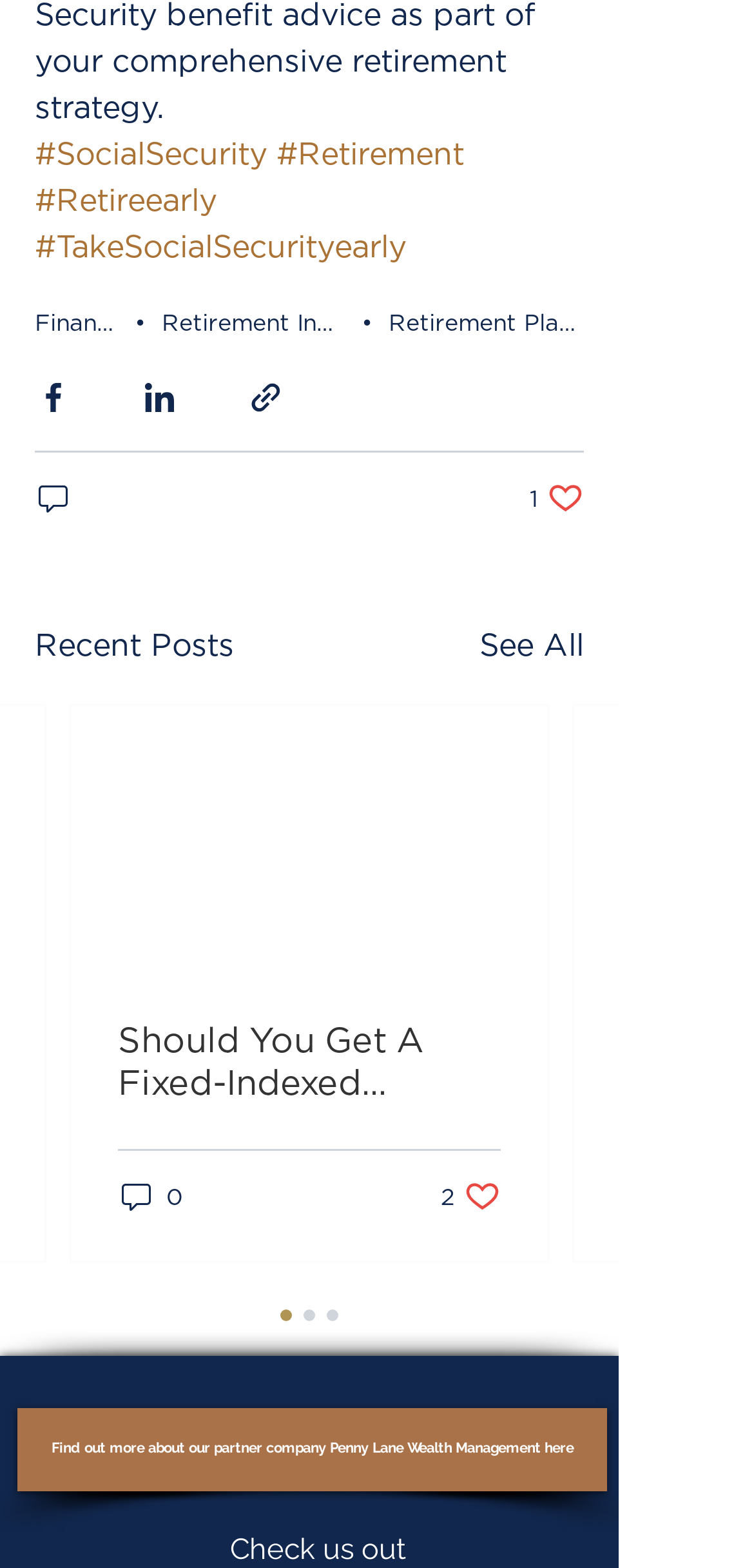Please specify the bounding box coordinates for the clickable region that will help you carry out the instruction: "Click on the 'SocialSecurity' link".

[0.046, 0.088, 0.354, 0.108]